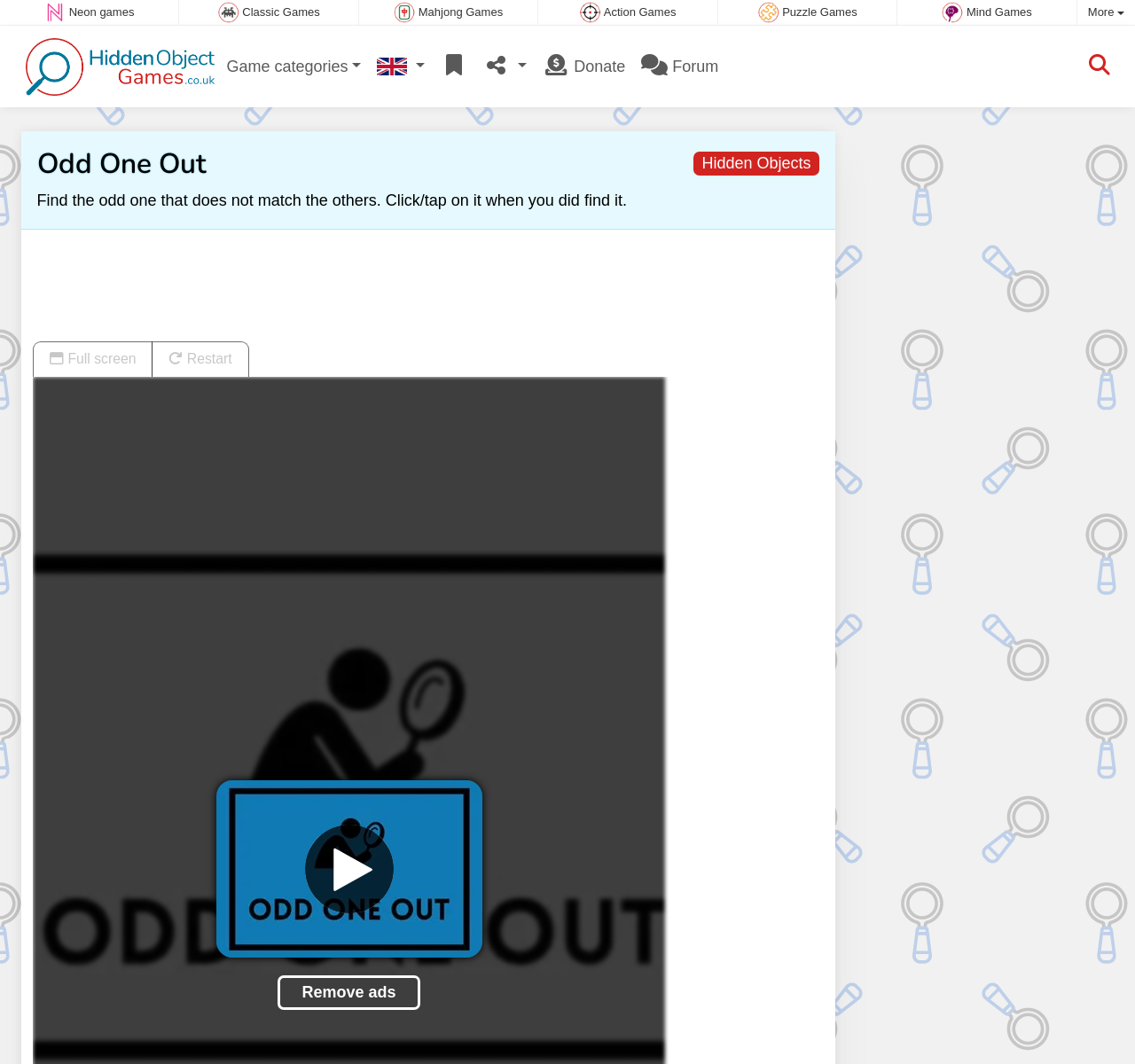Locate the bounding box coordinates of the clickable area to execute the instruction: "Click on the 'Hidden Object games' link". Provide the coordinates as four float numbers between 0 and 1, represented as [left, top, right, bottom].

[0.022, 0.035, 0.189, 0.089]